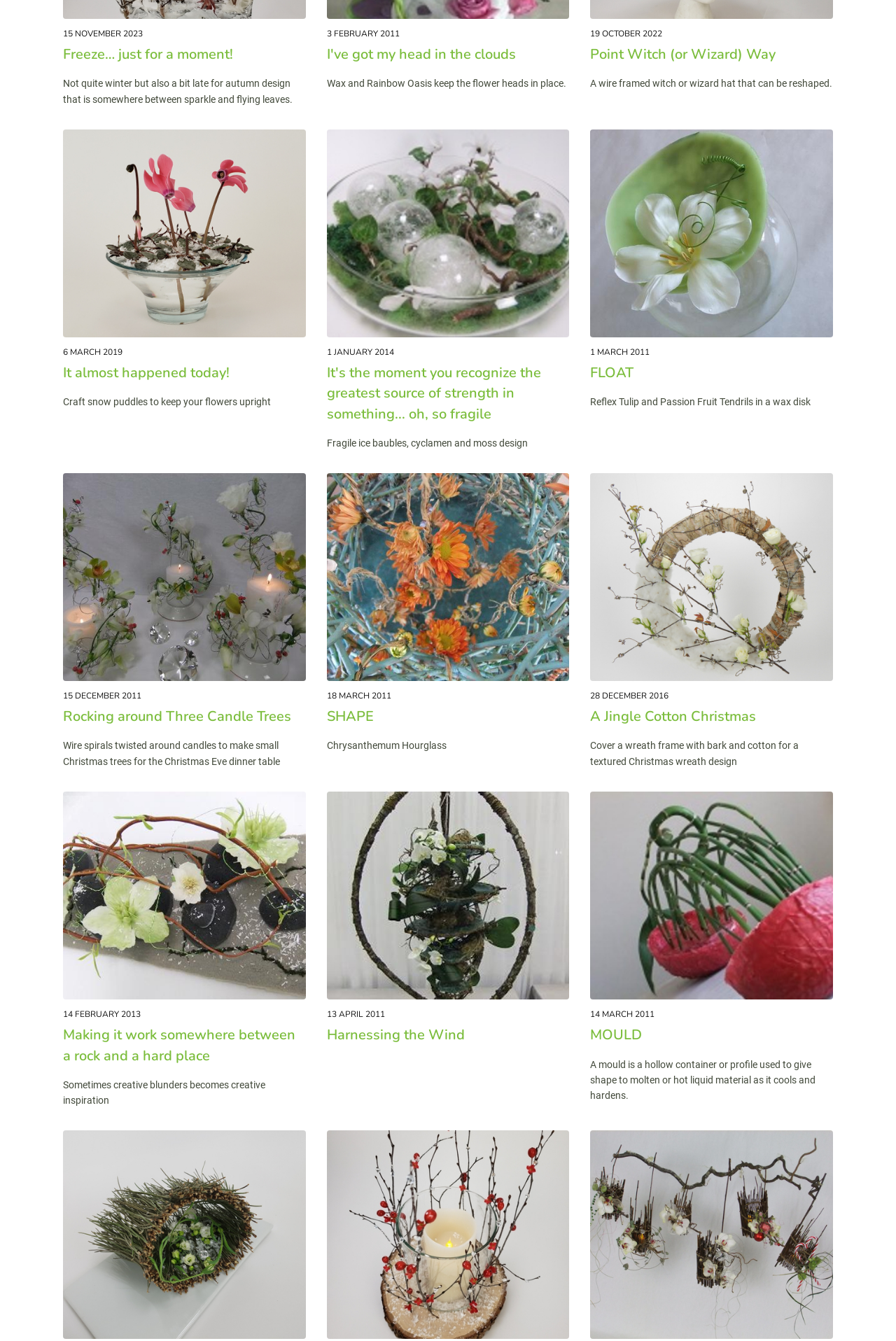What is the date of 'Freeze… just for a moment!'?
Answer the question with a single word or phrase derived from the image.

15 NOVEMBER 2023